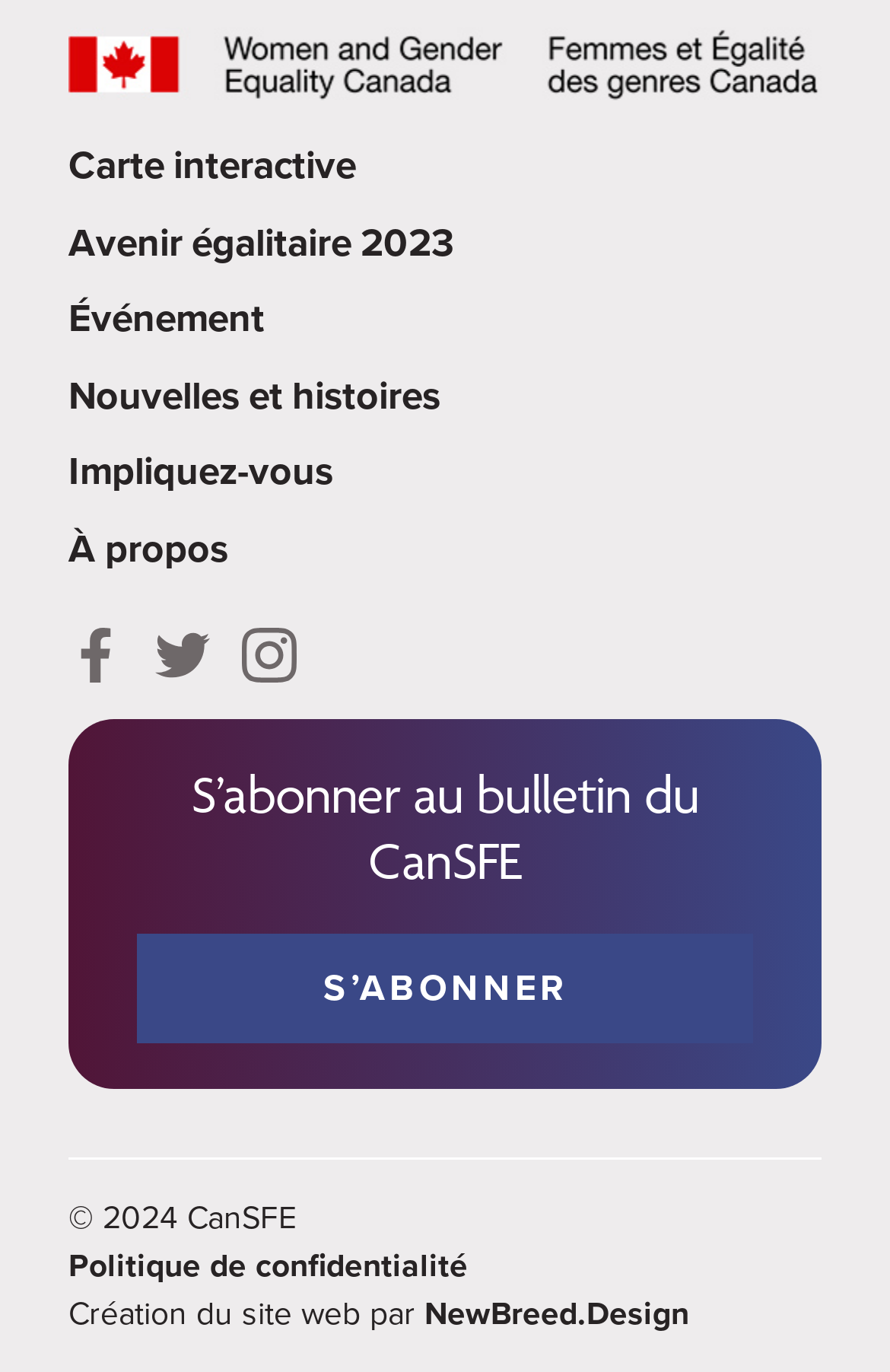Please find the bounding box for the UI element described by: "Politique de confidentialité".

[0.077, 0.905, 0.897, 0.94]